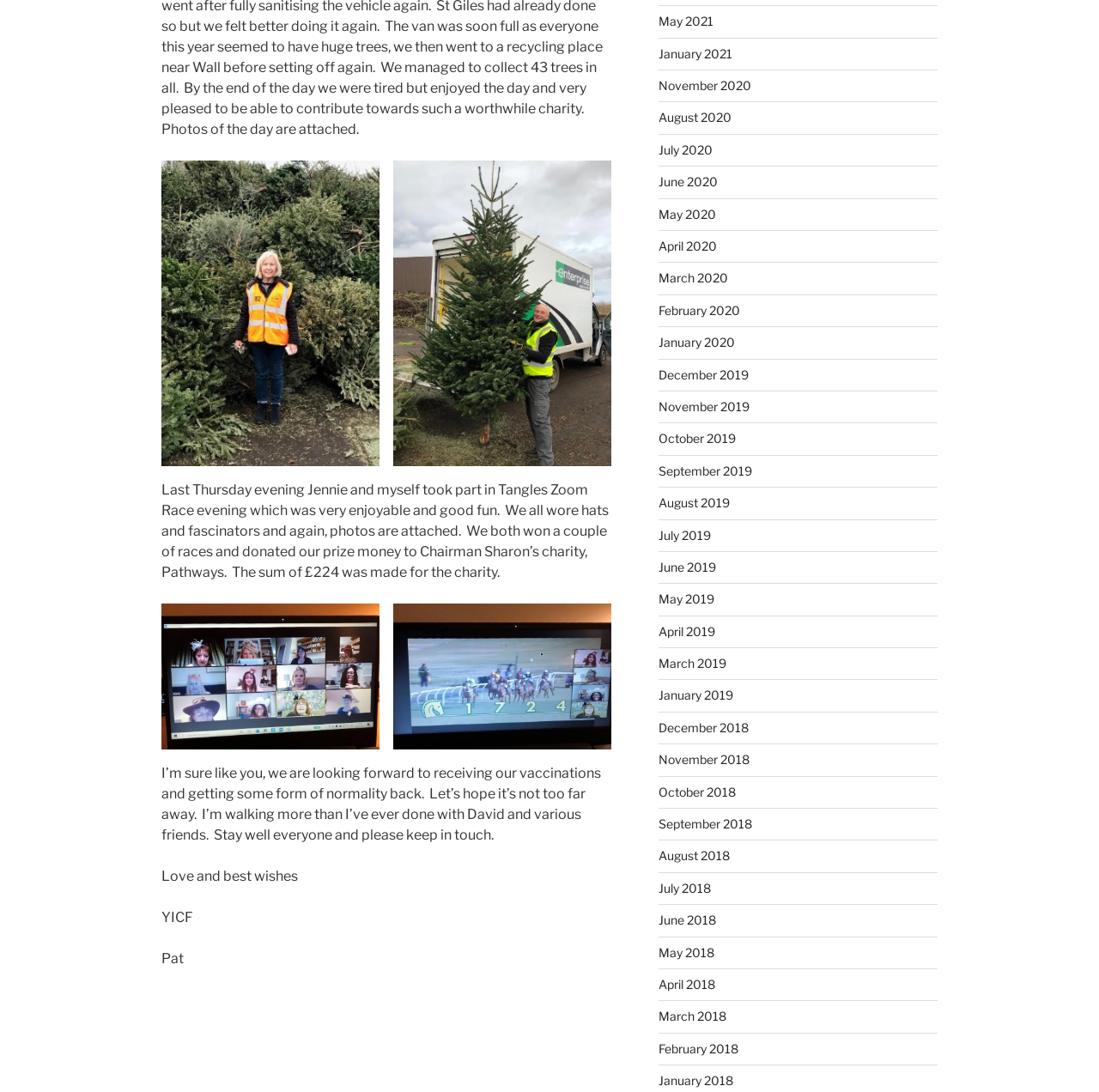Kindly determine the bounding box coordinates of the area that needs to be clicked to fulfill this instruction: "Click the link to view May 2021".

[0.599, 0.013, 0.649, 0.026]